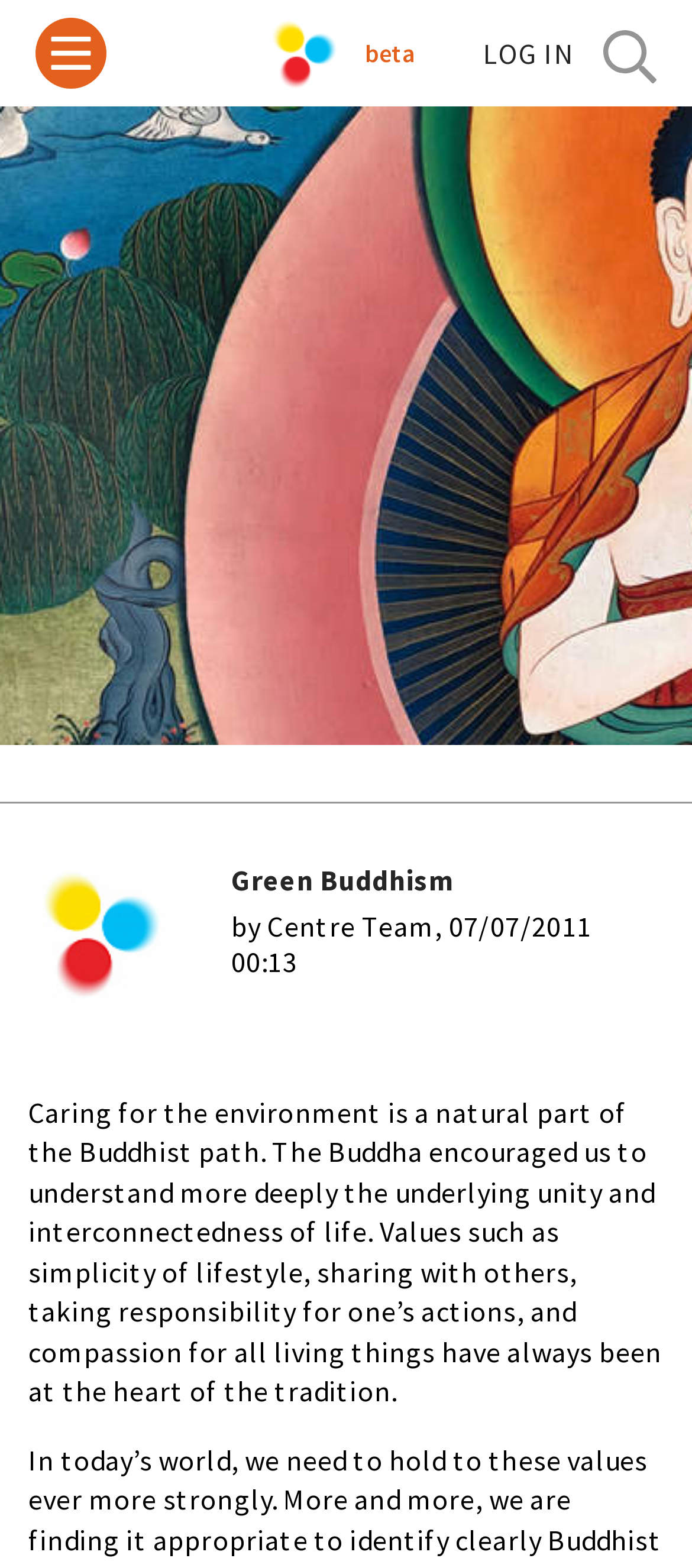Please provide a comprehensive answer to the question below using the information from the image: How many links are there in the navigation menu?

I counted the number of links in the navigation menu, which are 'home', 'discover buddhism', 'triratna', 'sangharakshita', 'live events & classes', 'dharma stories', 'donate', 'contact support + give feedback', 'triratna around the world', 'triratna online', and 'meditation & buddhism'.